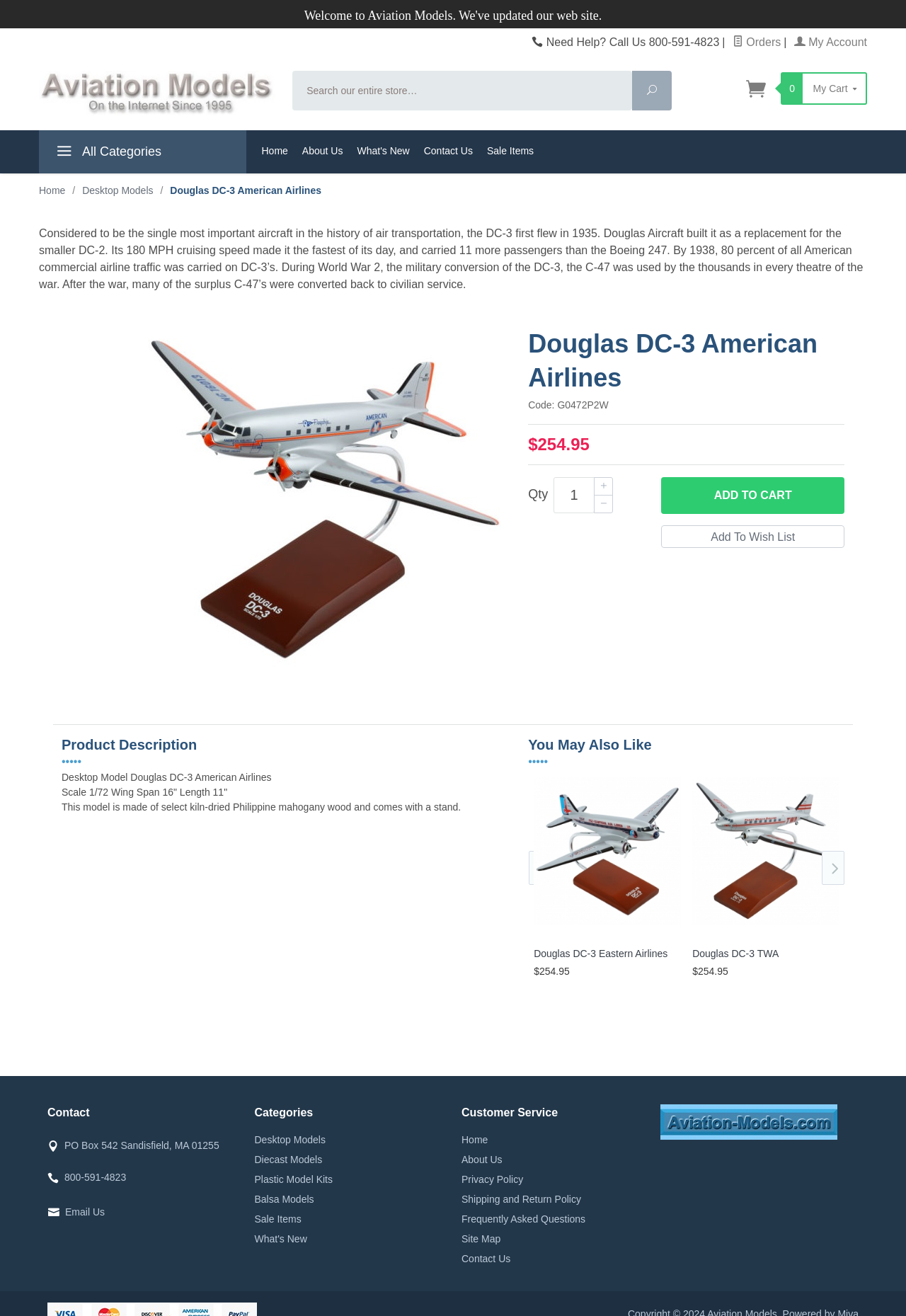How many passengers could the DC-3 carry?
Answer the question with a detailed explanation, including all necessary information.

I found this information by reading the product description, which says 'carried 11 more passengers than the Boeing 247'.